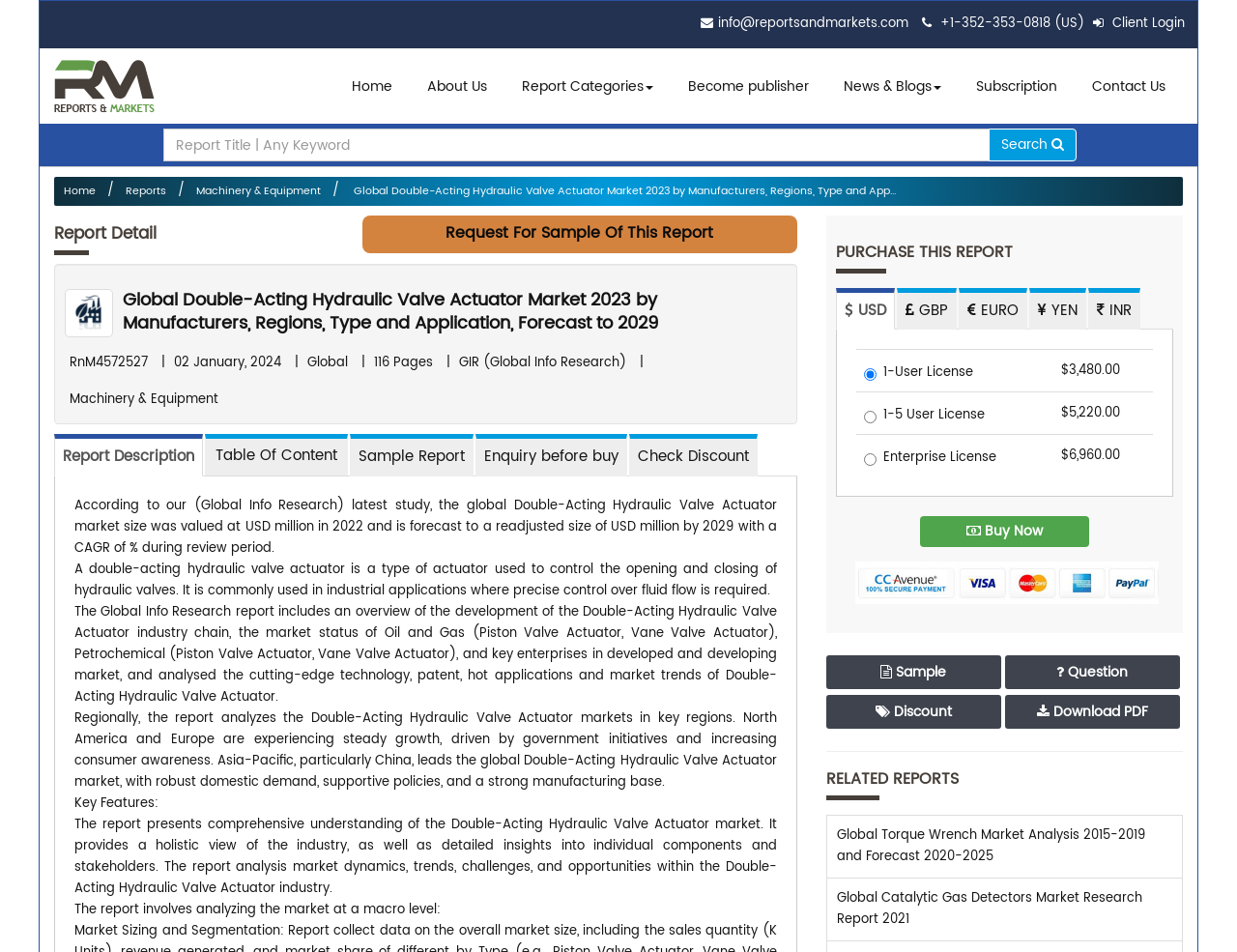Please determine the bounding box coordinates of the element's region to click in order to carry out the following instruction: "Purchase this report". The coordinates should be four float numbers between 0 and 1, i.e., [left, top, right, bottom].

[0.676, 0.257, 0.948, 0.303]